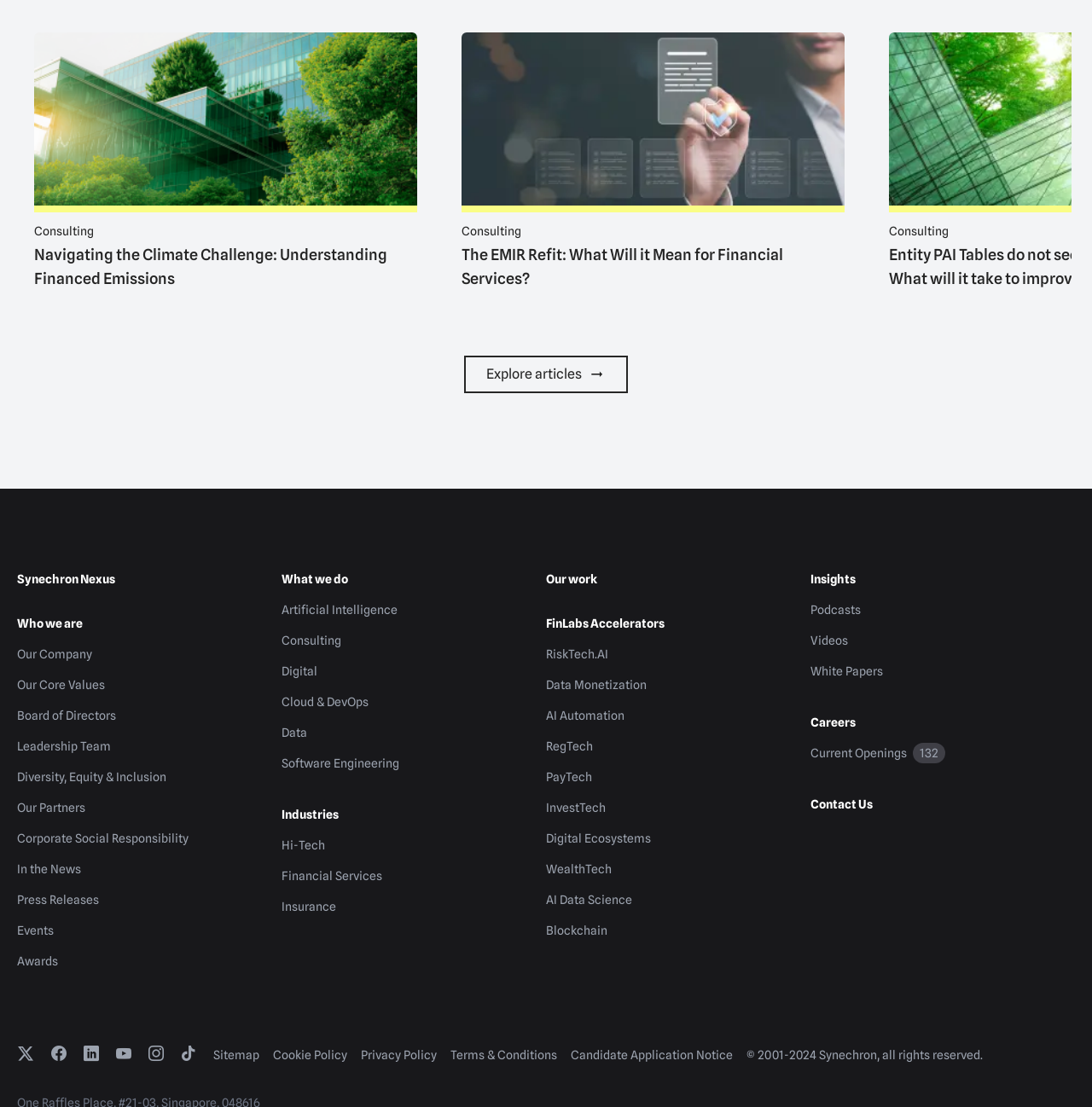What are the types of insights provided by the company?
Refer to the screenshot and deliver a thorough answer to the question presented.

The types of insights provided by the company can be found by navigating to the 'Insights' section, where links to 'Podcasts', 'Videos', and 'White Papers' are present, indicating that these are the types of insights provided by the company.